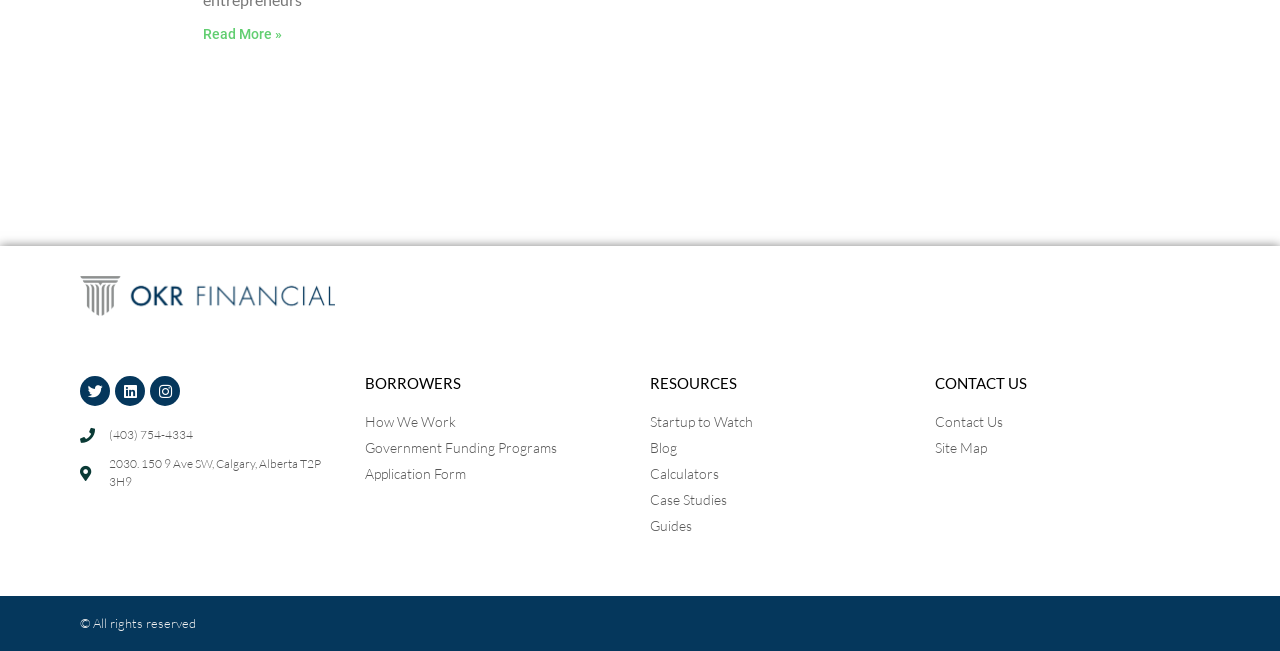Please identify the bounding box coordinates of the element on the webpage that should be clicked to follow this instruction: "Click Read More". The bounding box coordinates should be given as four float numbers between 0 and 1, formatted as [left, top, right, bottom].

[0.158, 0.04, 0.22, 0.065]